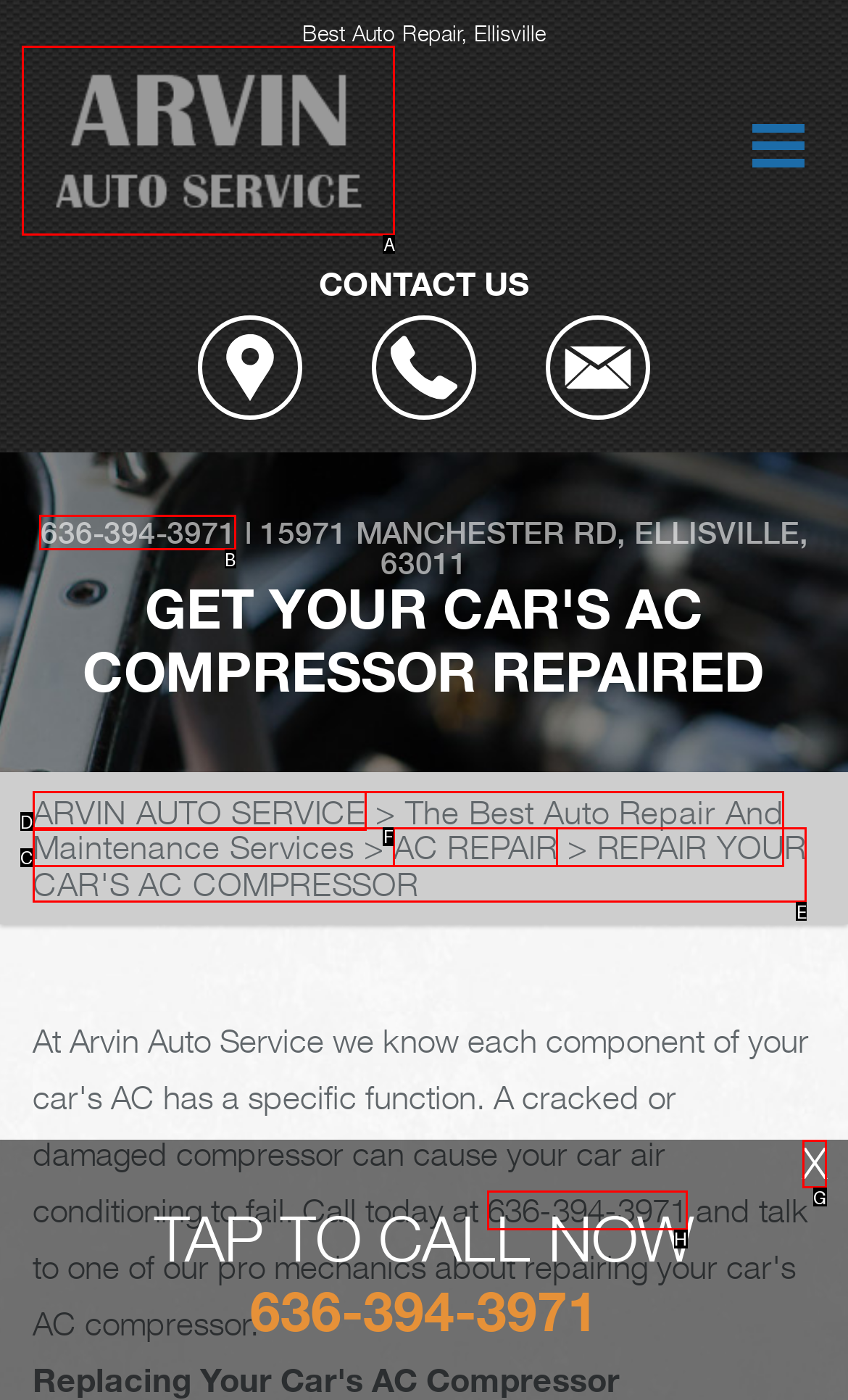Tell me the letter of the UI element I should click to accomplish the task: Call the phone number 636-394-3971 based on the choices provided in the screenshot.

B